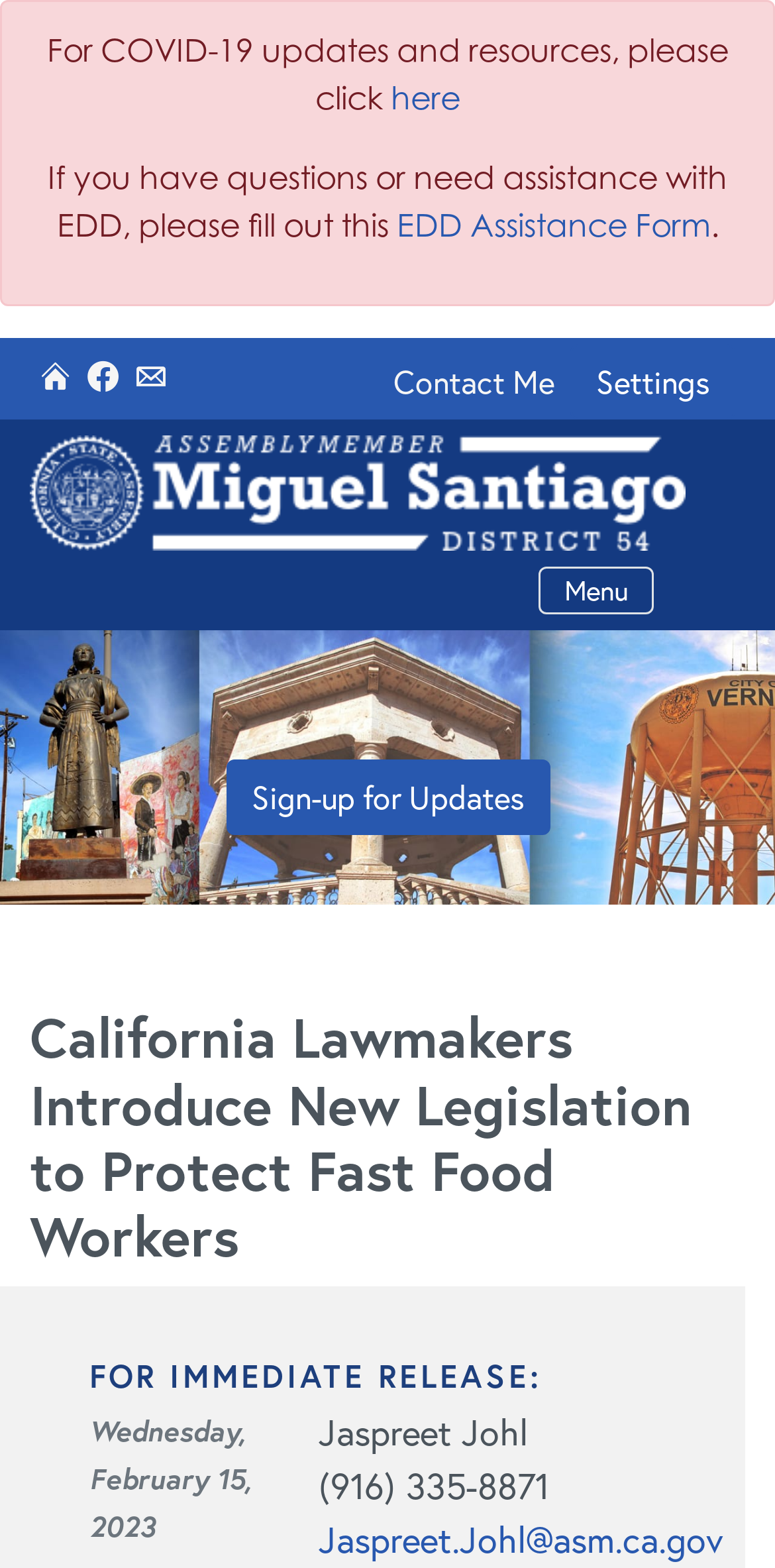What is the contact information of Jaspreet Johl?
Use the information from the screenshot to give a comprehensive response to the question.

The contact information of Jaspreet Johl is provided, including a phone number '(916) 335-8871' and an email address 'Jaspreet.Johl@asm.ca.gov', which can be used to reach out to him.